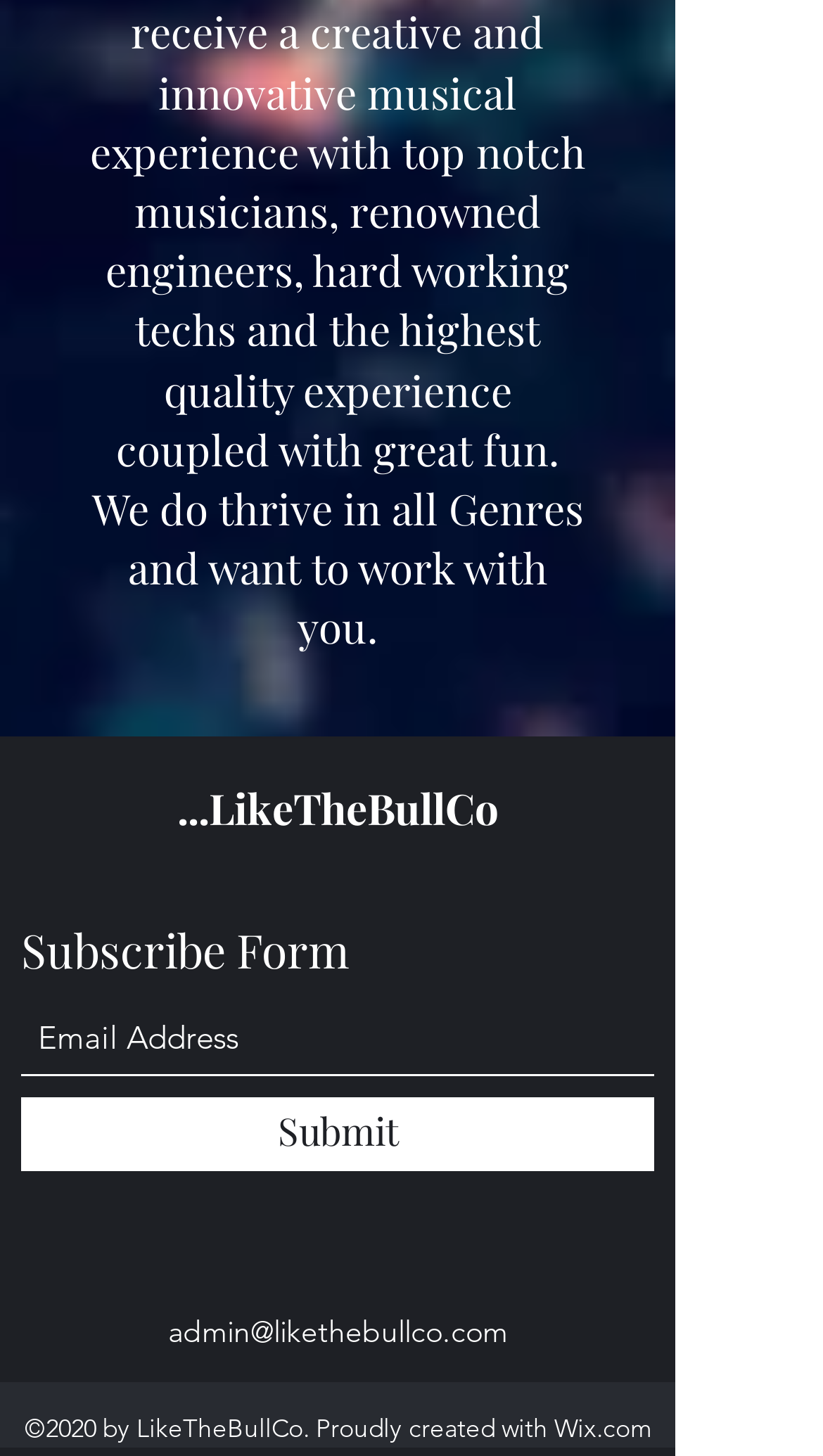From the webpage screenshot, predict the bounding box of the UI element that matches this description: "admin@likethebullco.com".

[0.204, 0.901, 0.617, 0.927]